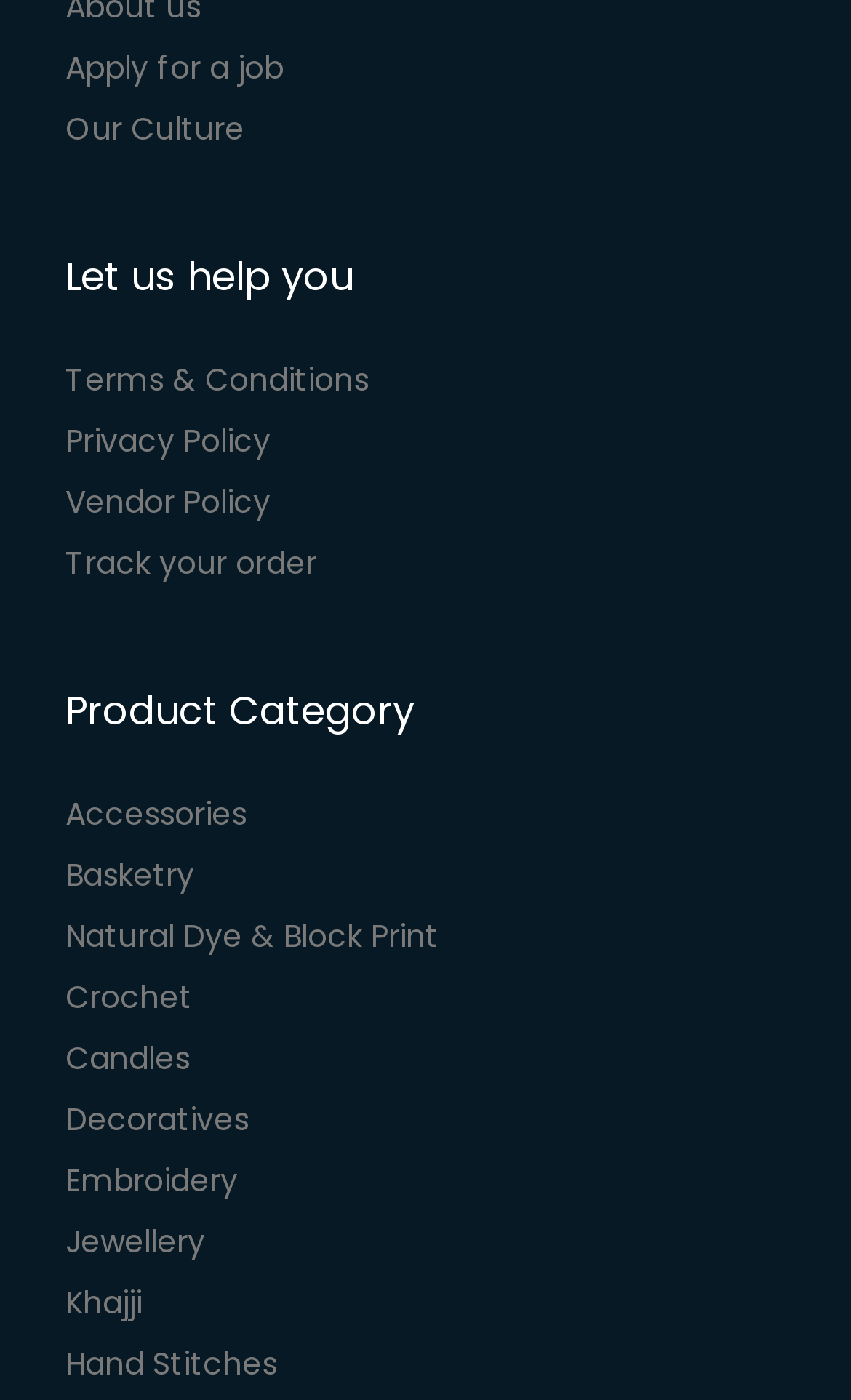How many links are related to policies?
Answer with a single word or phrase, using the screenshot for reference.

3